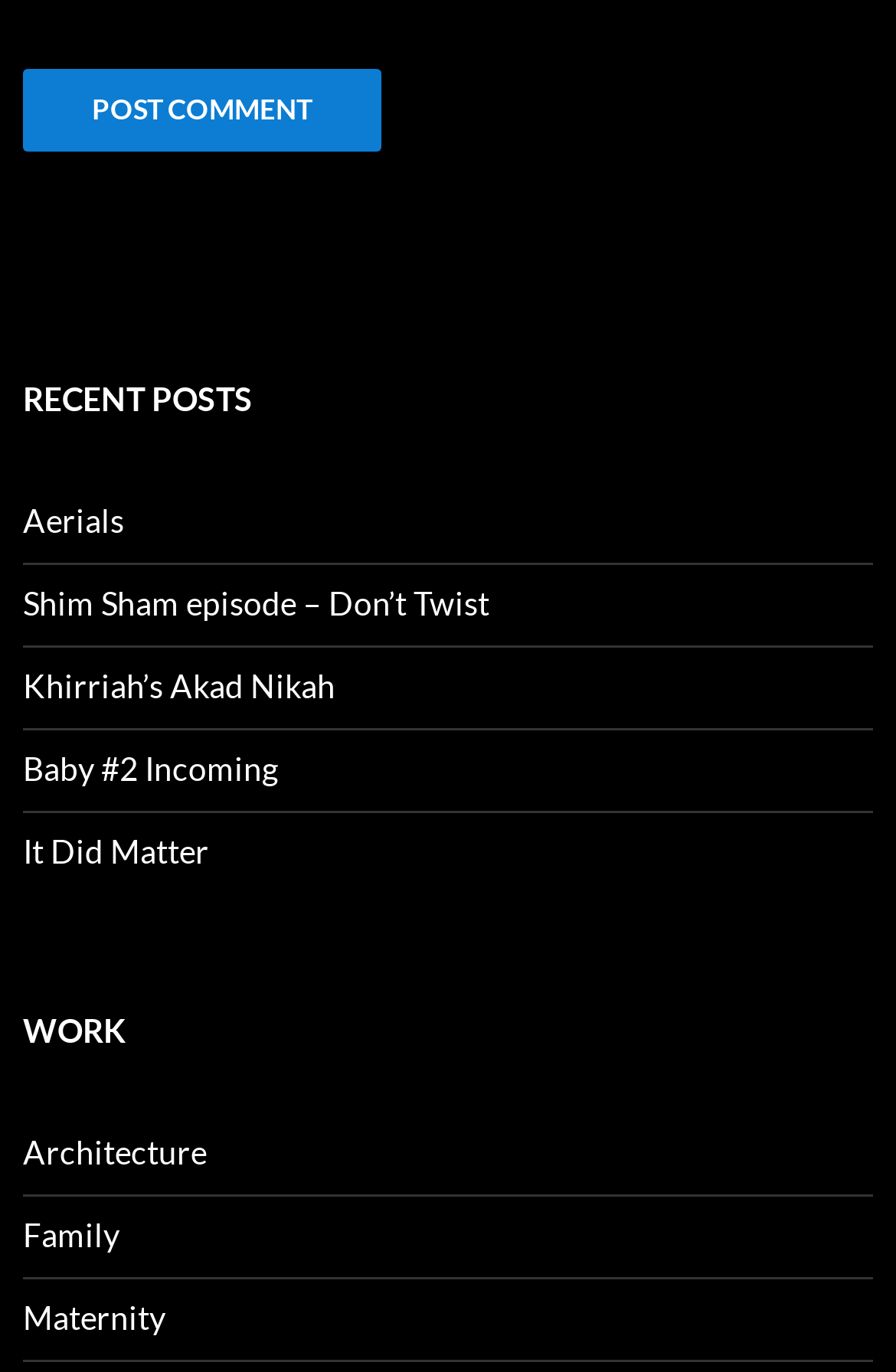What is the second recent post?
Please provide a single word or phrase answer based on the image.

Shim Sham episode – Don’t Twist